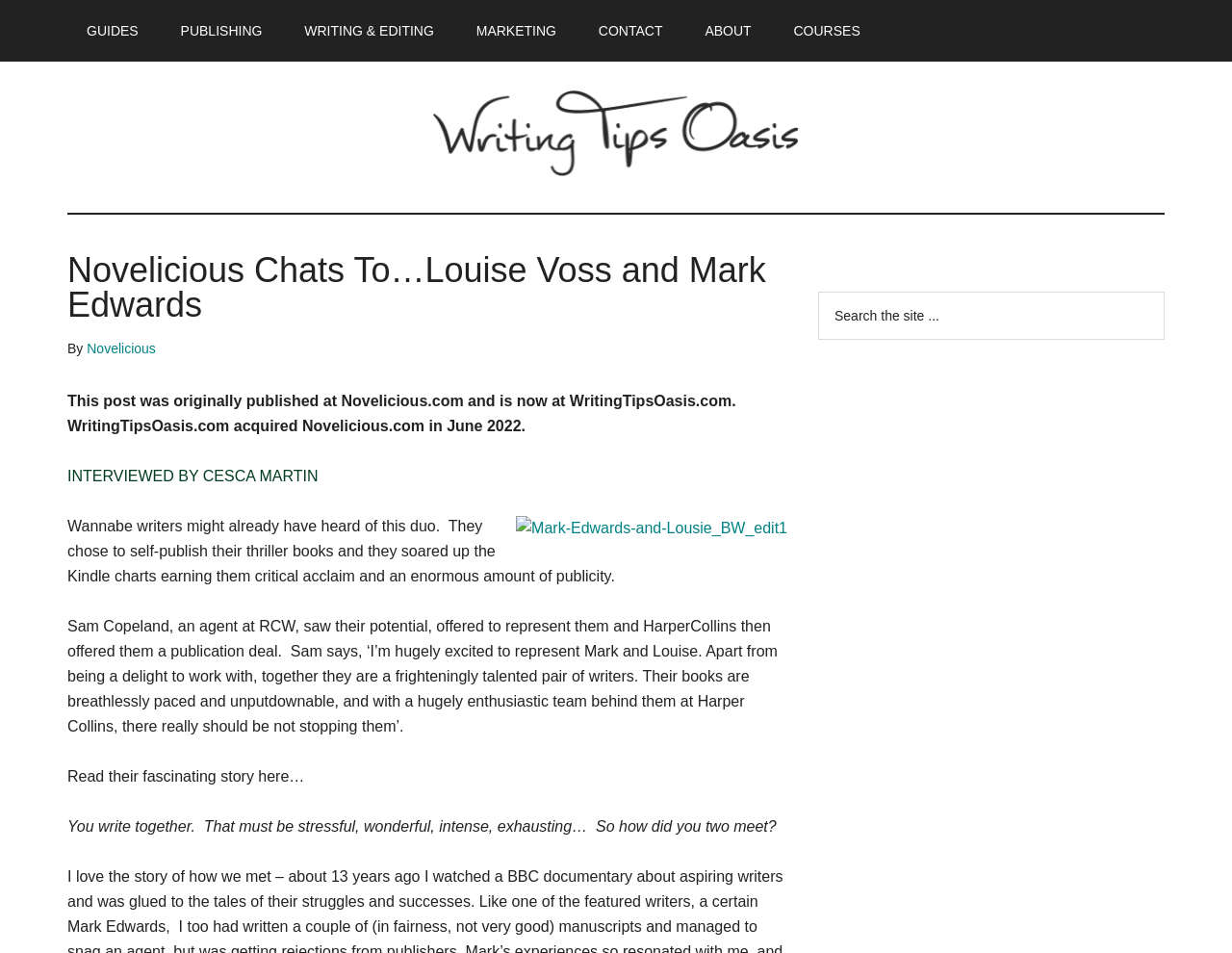What is the name of the publishing company that offered Louise Voss and Mark Edwards a publication deal?
Answer the question with as much detail as you can, using the image as a reference.

The publishing company's name can be found in the article text, where it says 'Sam Copeland, an agent at RCW, saw their potential, offered to represent them and HarperCollins then offered them a publication deal.'